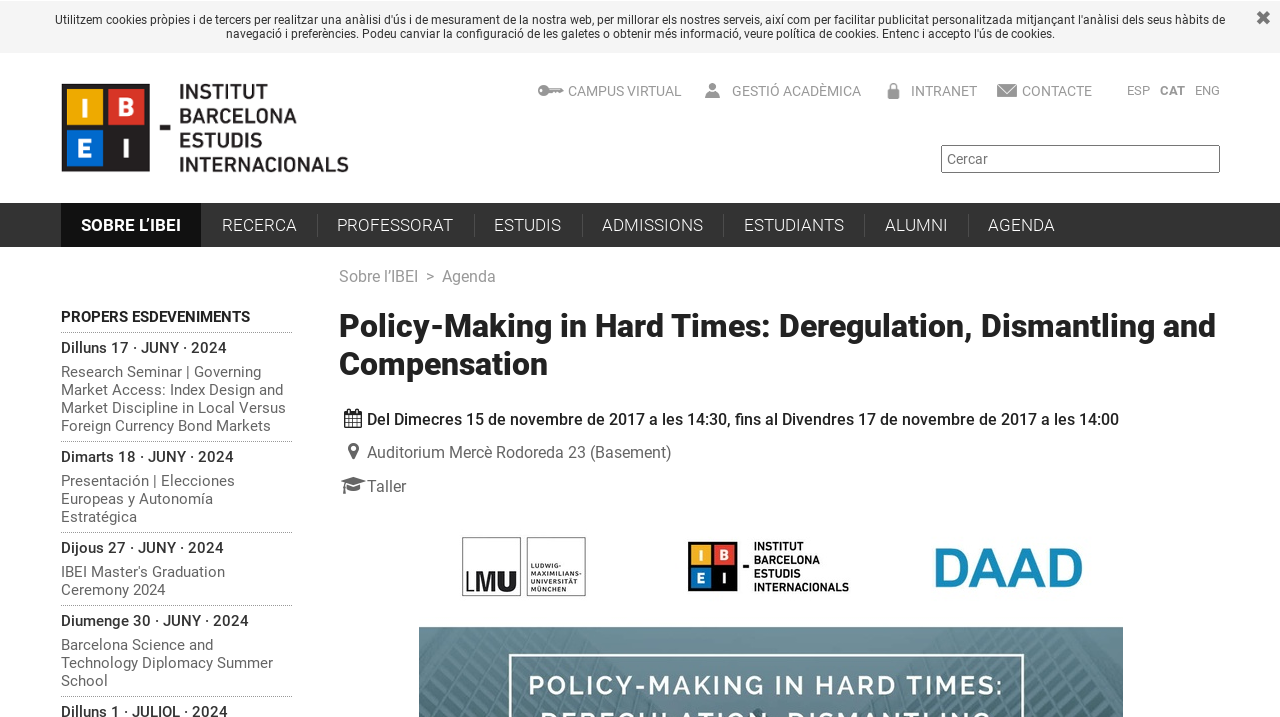Create a detailed summary of the webpage's content and design.

The webpage is about the IBEI (Institut Barcelona d'Estudis Internacionals) and its various activities and events. At the top, there is a cookie policy notification with a link to "política de cookies" and a button to accept cookies. On the top-right corner, there is a button to close the notification.

The IBEI logo is displayed prominently at the top-left corner, with a link to the IBEI homepage. Below the logo, there are links to switch the language to ESP, CAT, or ENG. There are also links to "CONTACTE", "INTRANET", "GESTIÓ ACADÈMICA", "CAMPUS VIRTUAL", and a search box.

The main content of the page is divided into several sections. The first section has links to "SOBRE L’IBEI", "RECERCA", "PROFESSORAT", "ESTUDIS", "ADMISSIONS", "ESTUDIANTS", "ALUMNI", and "AGENDA". 

Below this section, there is a list of upcoming events, including a research seminar, a presentation, a graduation ceremony, and a summer school. Each event has a heading with the title and a link to more information. The events are listed in chronological order, with the dates and times displayed.

Finally, there is a section dedicated to the event "Policy-Making in Hard Times: Deregulation, Dismantling and Compensation", which includes the date, time, location, and a brief description of the event.